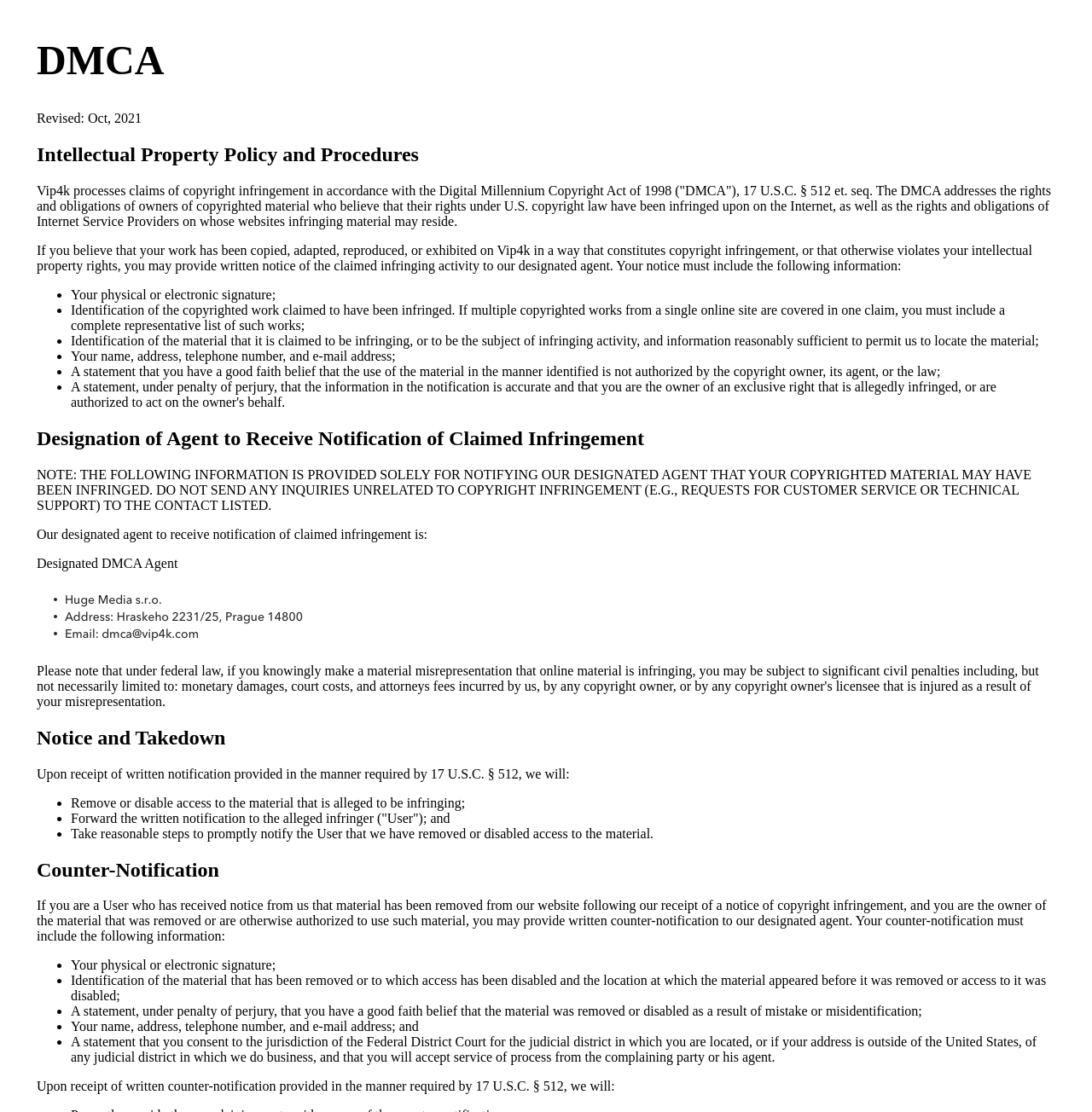Provide your answer in a single word or phrase: 
What happens when a written notification of copyright infringement is received?

Three steps